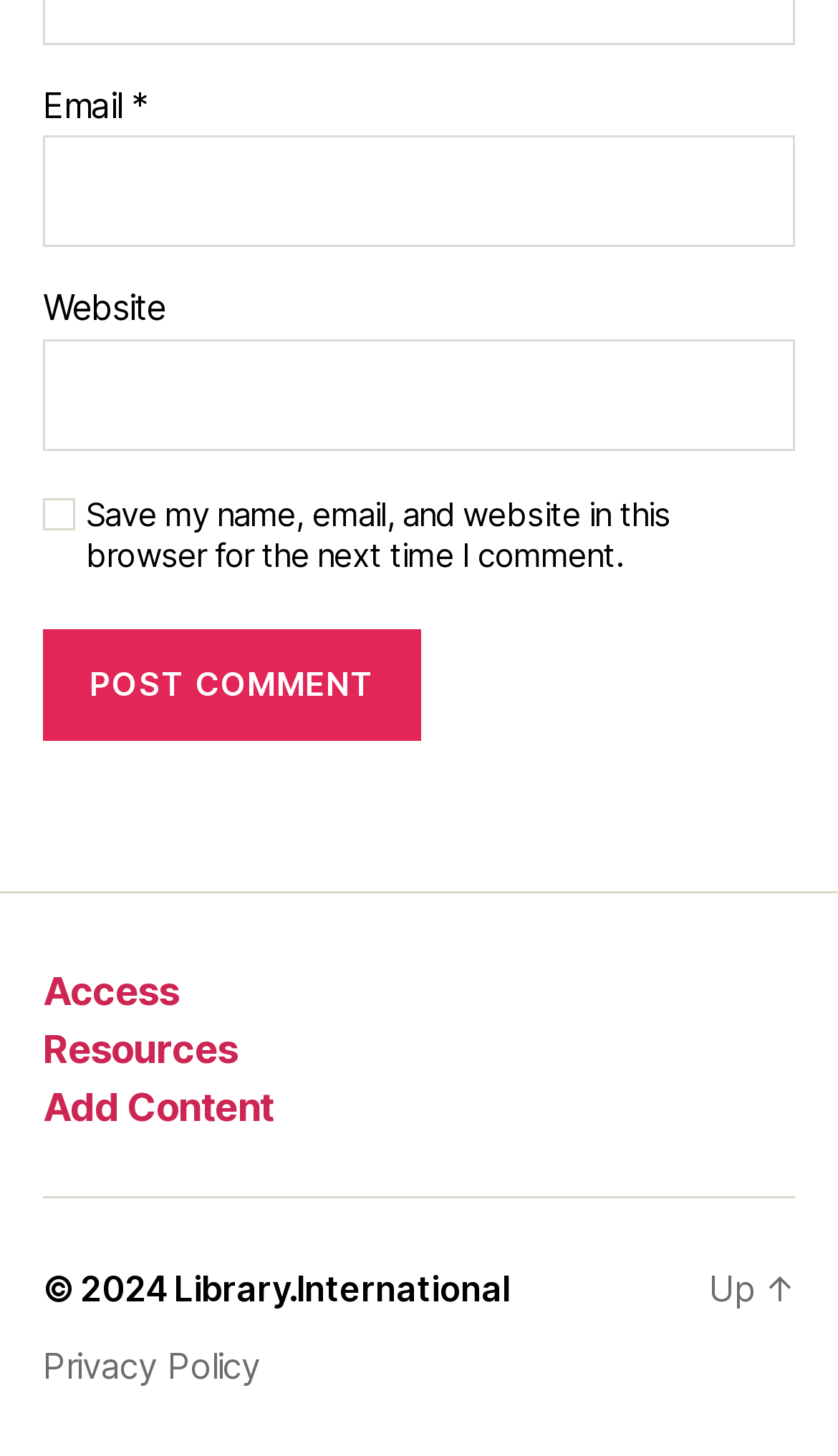Refer to the screenshot and answer the following question in detail:
What is the text on the button?

The button has a StaticText element with OCR text 'POST COMMENT' and bounding box coordinates [0.107, 0.456, 0.448, 0.484] which indicates the text on the button is 'Post Comment'.